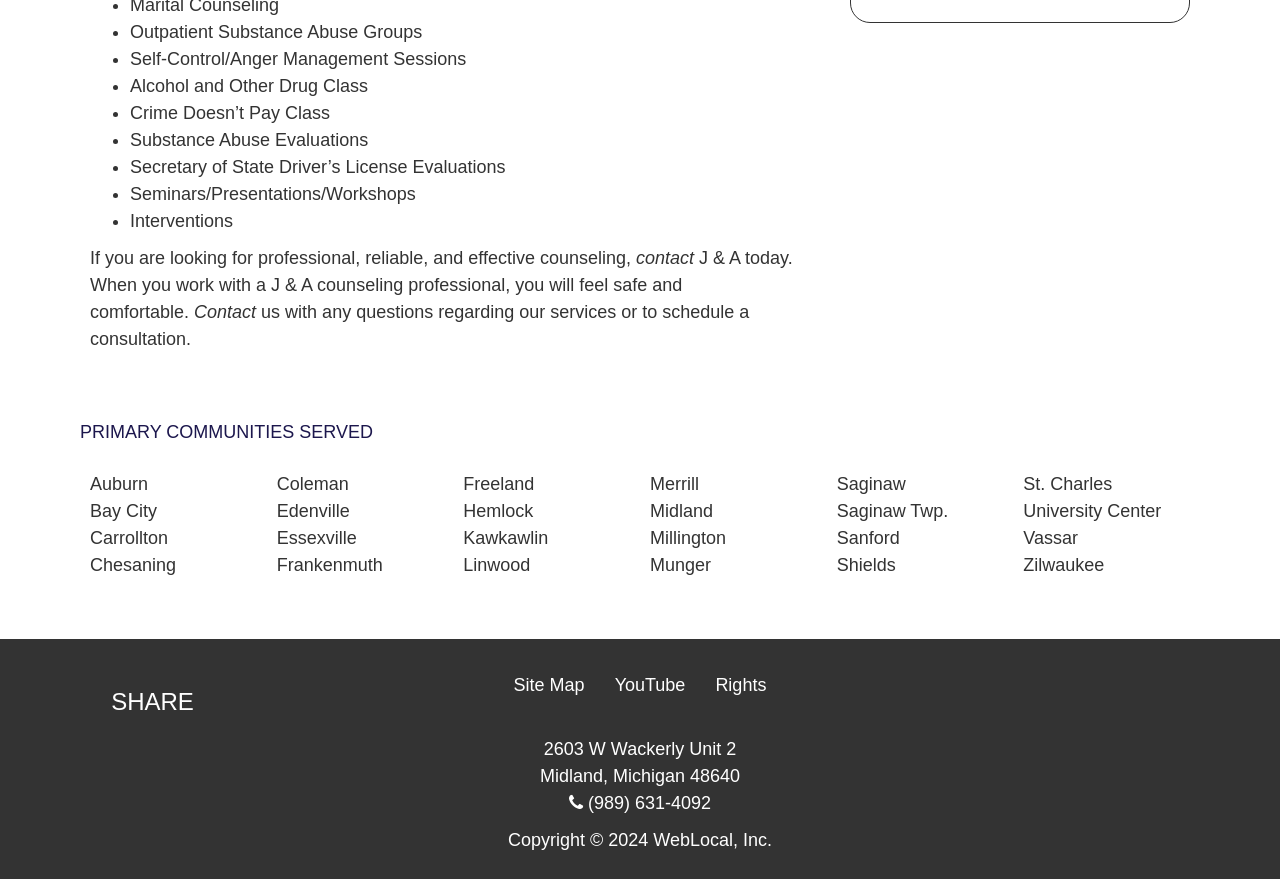Please specify the bounding box coordinates in the format (top-left x, top-left y, bottom-right x, bottom-right y), with all values as floating point numbers between 0 and 1. Identify the bounding box of the UI element described by: WebLocal, Inc.

[0.51, 0.944, 0.603, 0.967]